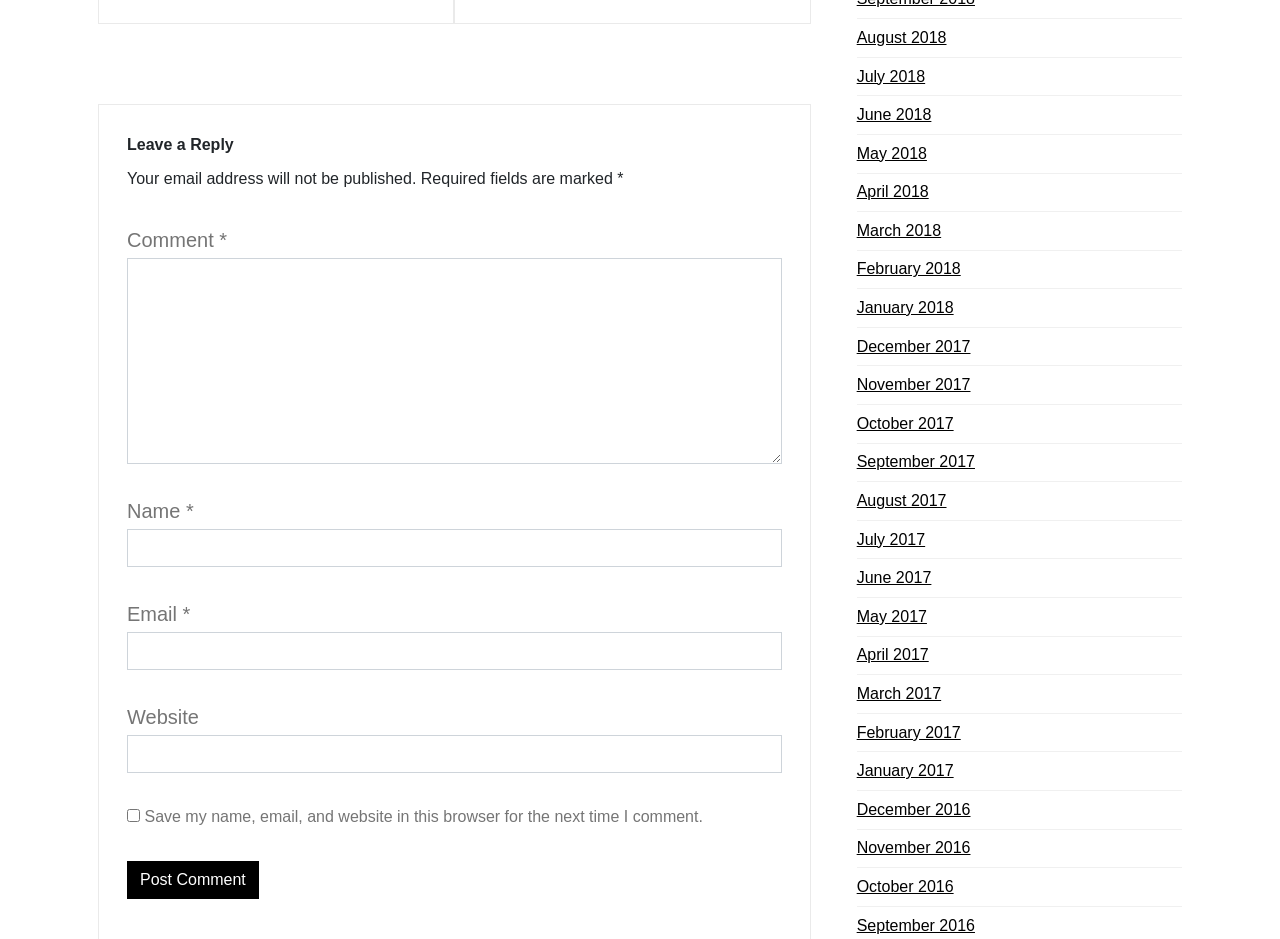Please analyze the image and give a detailed answer to the question:
What is the label of the first textbox?

The first textbox on the webpage is labeled 'Comment' and is required to post a comment. It is located below the 'Leave a Reply' heading.